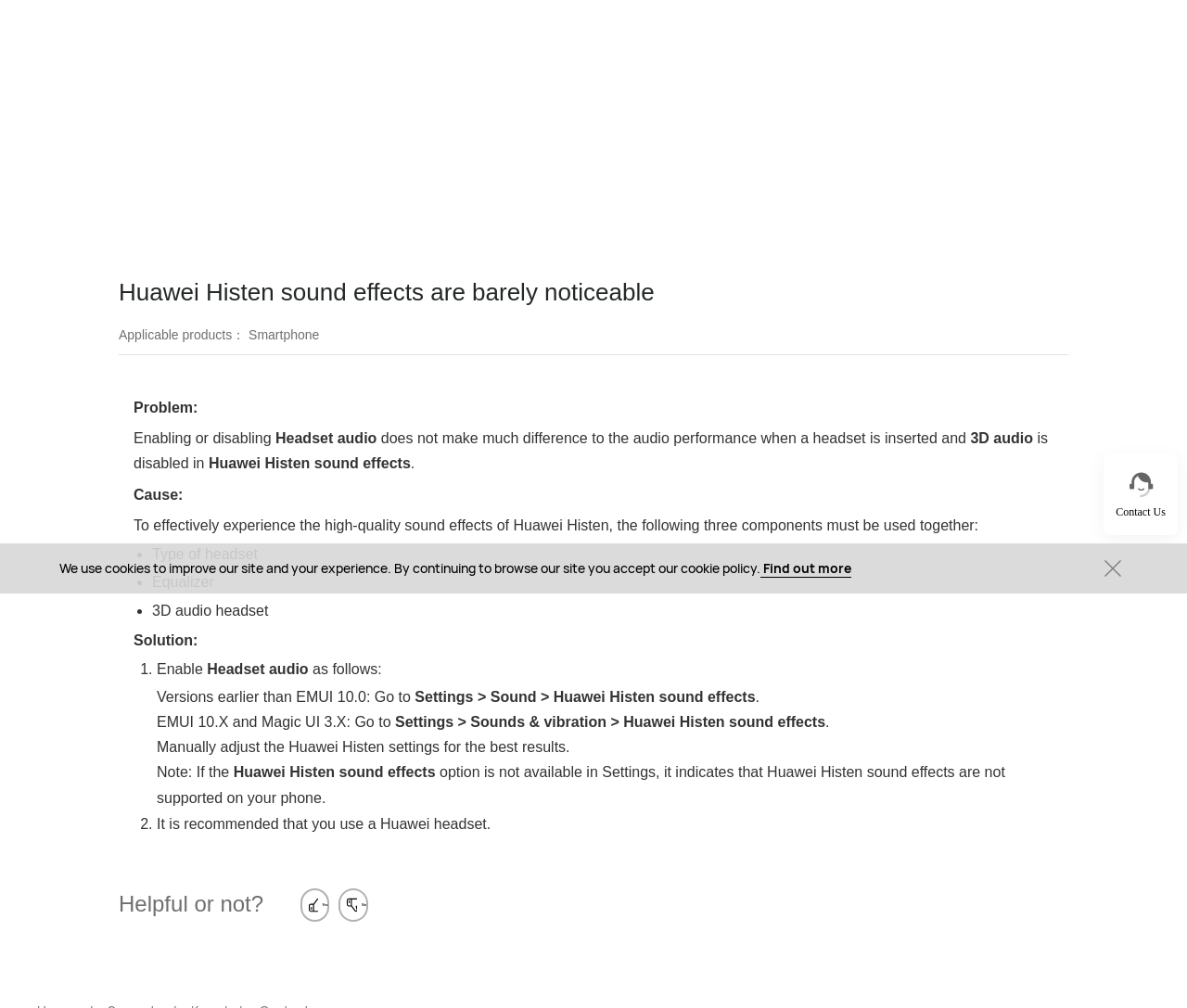Given the element description: "HUAWEI Mobile Cloud", predict the bounding box coordinates of this UI element. The coordinates must be four float numbers between 0 and 1, given as [left, top, right, bottom].

[0.193, 0.591, 0.3, 0.608]